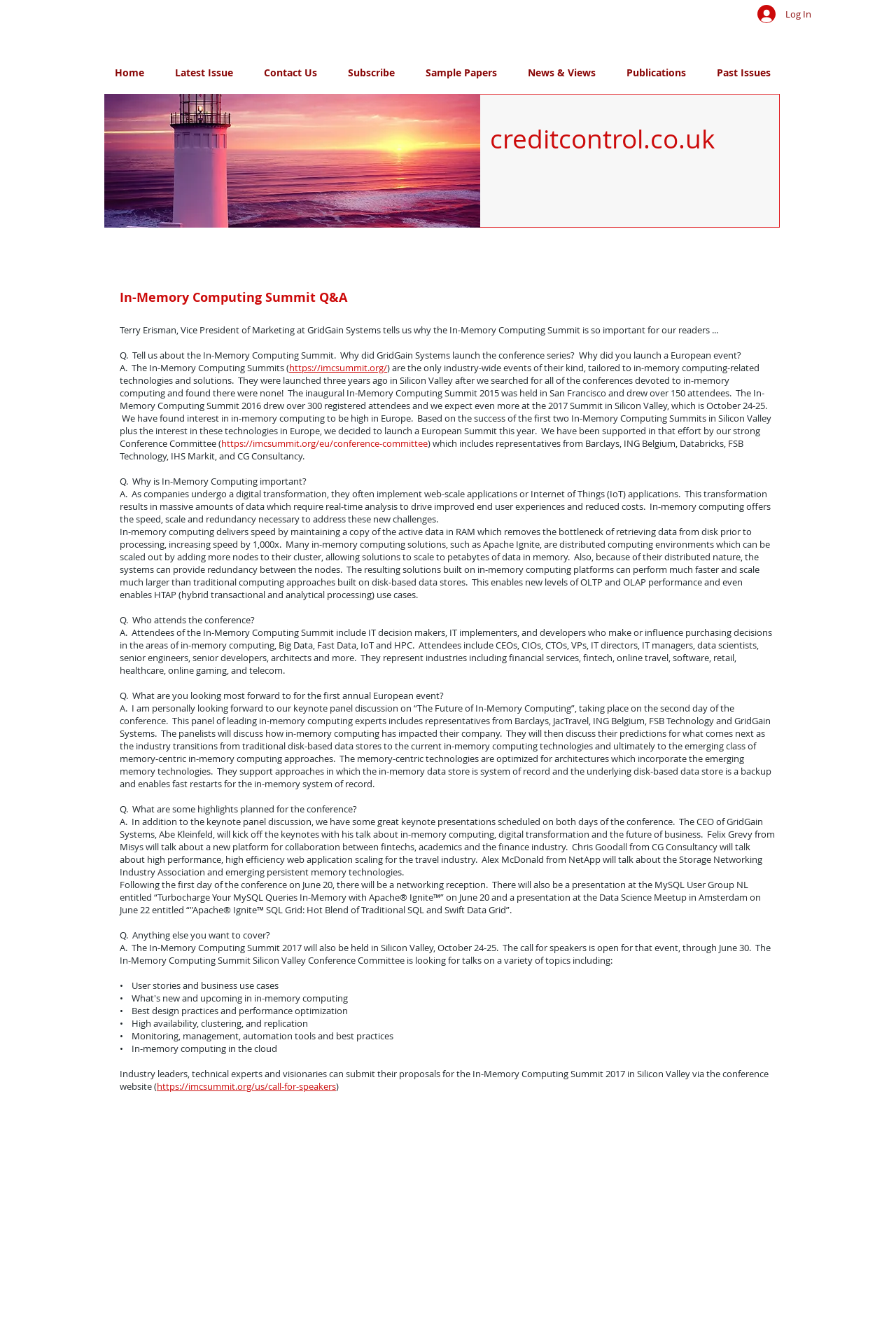Find the bounding box coordinates of the element to click in order to complete the given instruction: "Click the Log In button."

[0.834, 0.001, 0.916, 0.021]